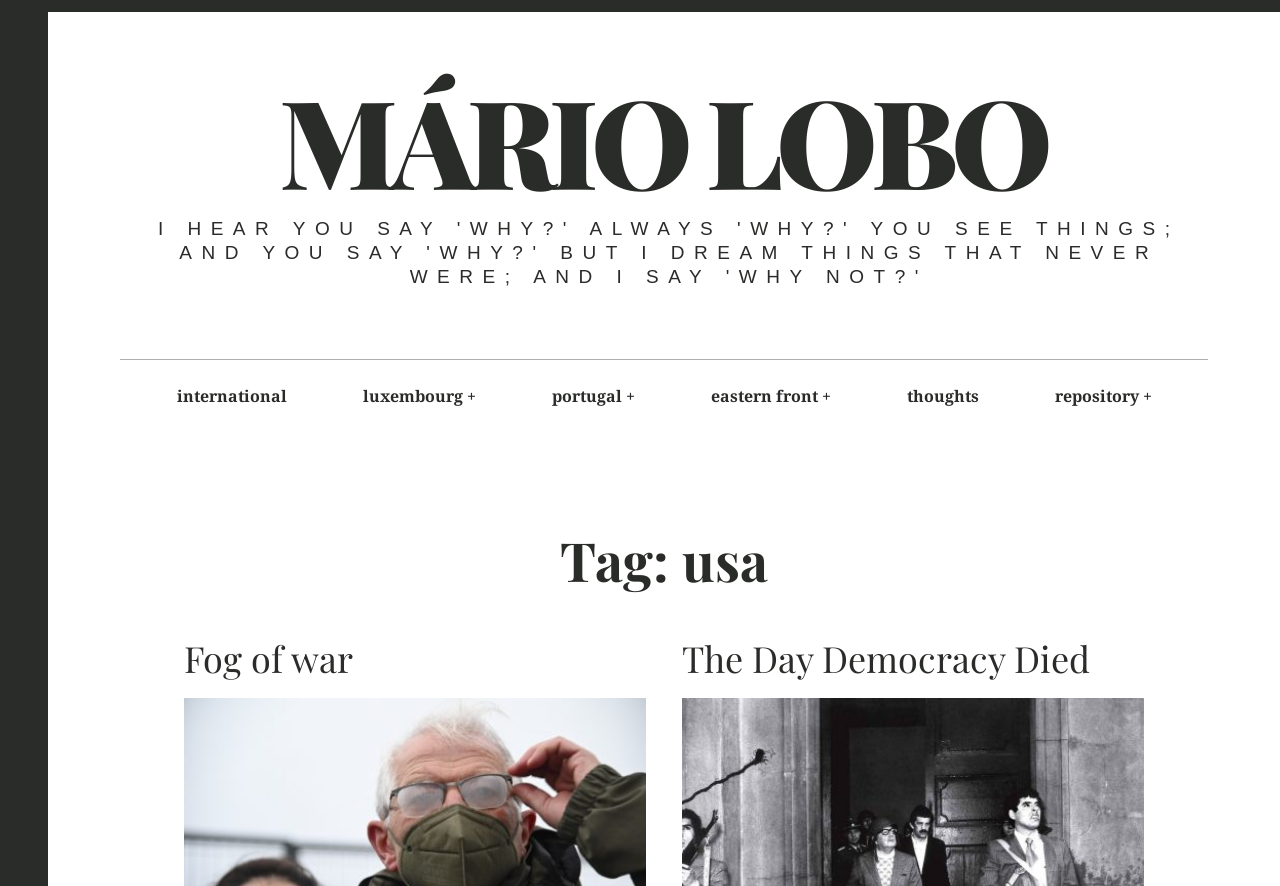Please identify the bounding box coordinates of the element I need to click to follow this instruction: "go to MÁRIO LOBO page".

[0.218, 0.064, 0.817, 0.249]